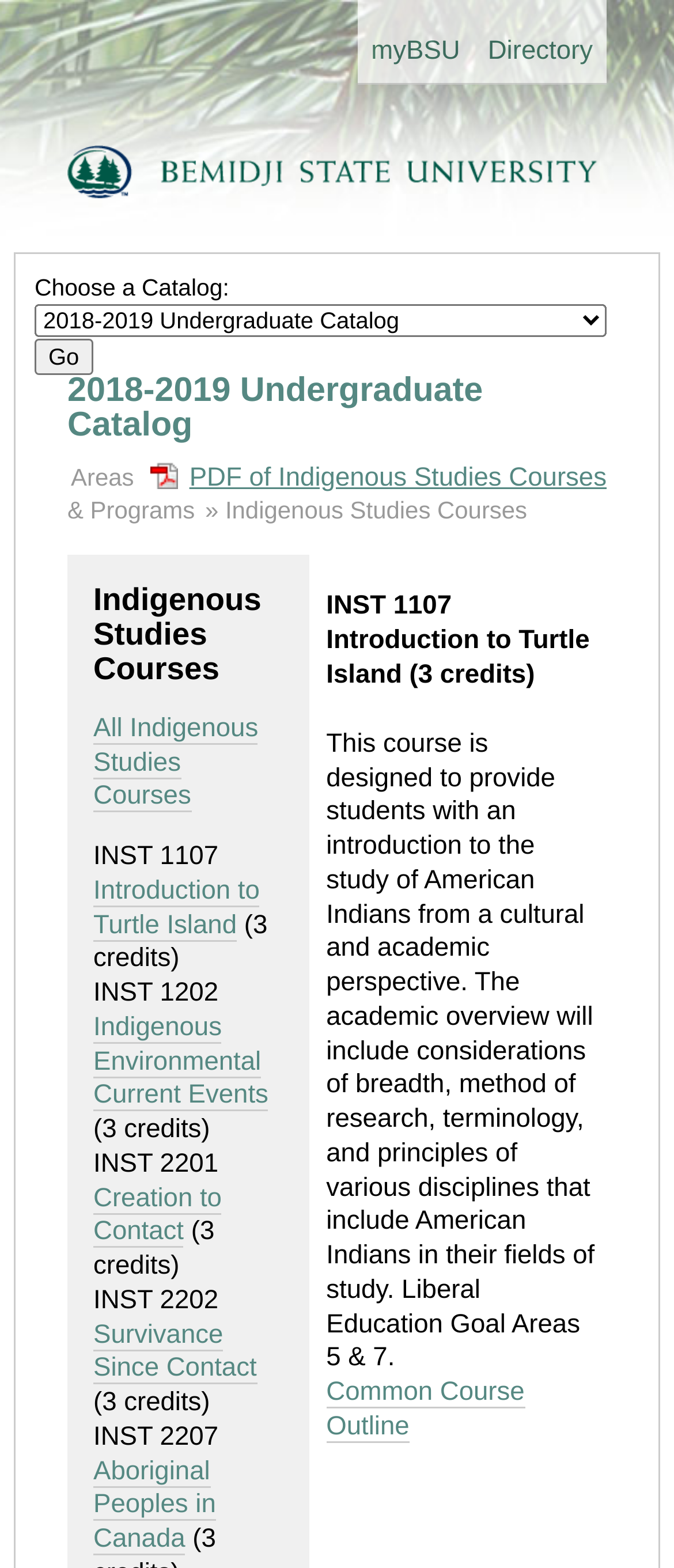Create a detailed narrative of the webpage’s visual and textual elements.

The webpage is an undergraduate catalog for Bemidji State University. At the top, there is a university logo and a link to the university's homepage. Below the logo, there are three links: "myBSU", "Directory", and "Bemidji State University". 

On the left side, there is a dropdown menu labeled "Choose a Catalog" with a "Go" button next to it. Above the dropdown menu, there is a heading that reads "2018-2019 Undergraduate Catalog". 

Below the heading, there are several links to different sections of the catalog, including "PDF of Indigenous Studies Courses", "Areas & Programs", and "Indigenous Studies Courses". The "Indigenous Studies Courses" section is further divided into a list of courses, each with a course title, course number, and credit hours. The courses are listed in a vertical column, with the course titles and numbers on the left and the credit hours on the right. 

Each course has a brief description, which is displayed when the course title is clicked. For example, the course "INST 1107 Introduction to Turtle Island" has a description that explains the course's objectives and learning goals. There is also a link to a "Common Course Outline" for each course.